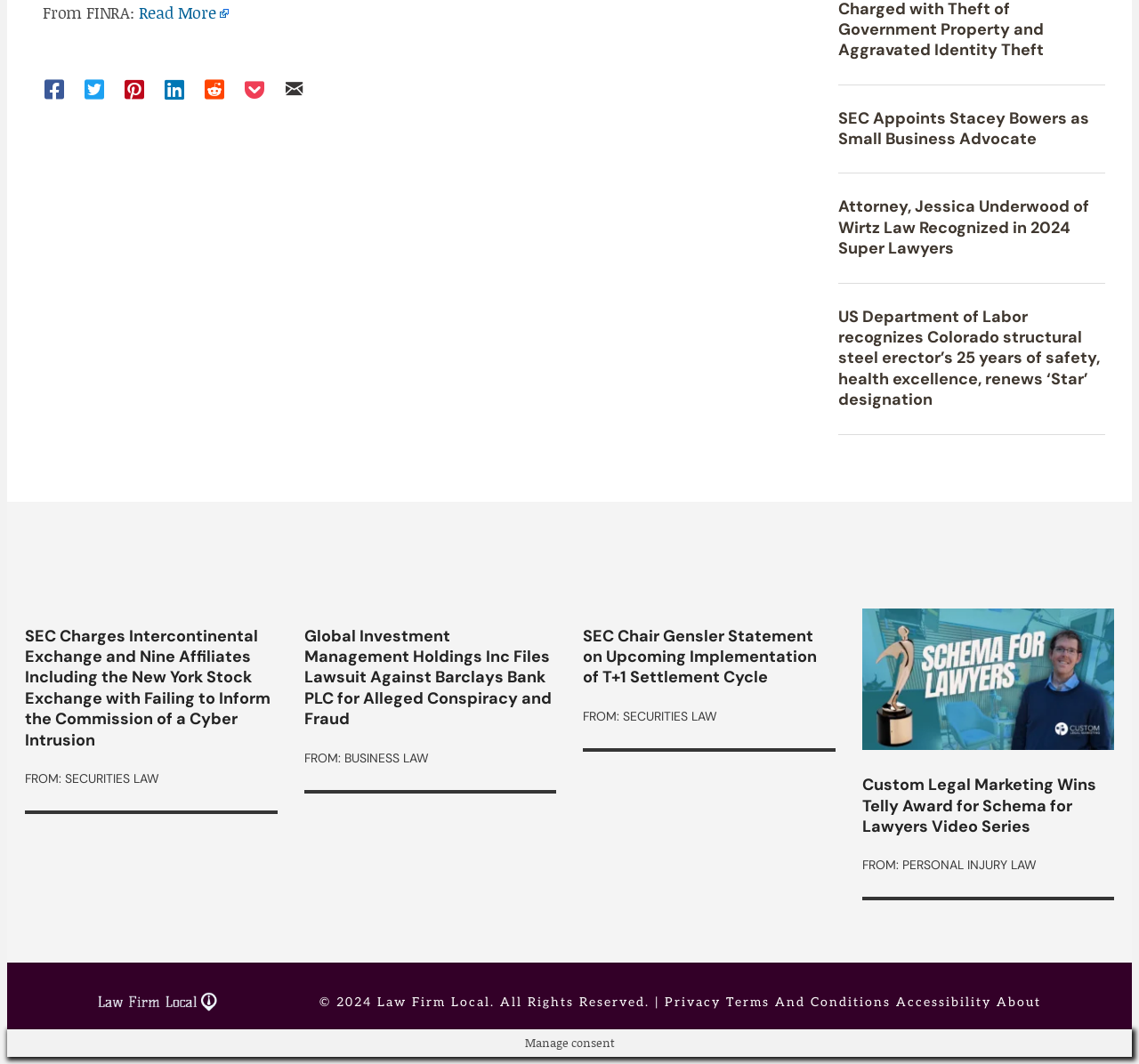Please find the bounding box for the following UI element description. Provide the coordinates in (top-left x, top-left y, bottom-right x, bottom-right y) format, with values between 0 and 1: alt="Law Firm Local" title="color_transparent"

[0.086, 0.934, 0.191, 0.956]